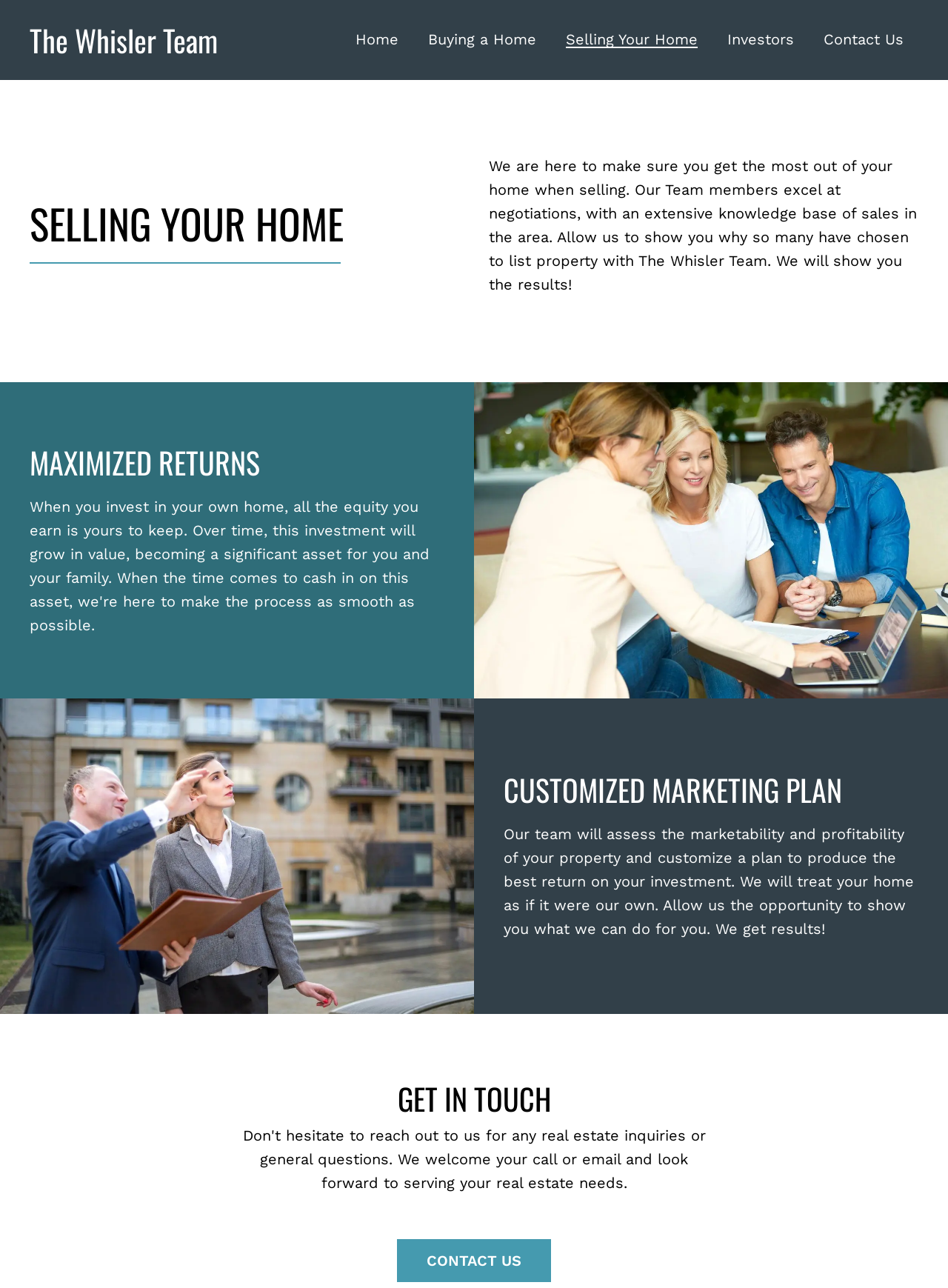Deliver a detailed narrative of the webpage's visual and textual elements.

The webpage is about "Sell Your Home - The Whisler Team", a real estate service that helps families transition to their next home. At the top, there is a navigation menu with five links: "Home", "Buying a Home", "Selling Your Home", "Investors", and "Contact Us". 

Below the navigation menu, there is a prominent section with a heading "SELLING YOUR HOME" that occupies the left half of the page. This section describes the team's expertise in negotiations and their extensive knowledge of sales in the area. 

To the right of this section, there is an image of "The Whisler Team" that takes up about half of the page's width. 

Further down, there is another section with a heading "MAXIMIZED RETURNS" that spans about half of the page's width. Below this section, there is another image of "The Whisler Team" that takes up about half of the page's width, but this time on the left side.

Next, there is a section with a heading "CUSTOMIZED MARKETING PLAN" that occupies most of the page's width. This section explains how the team will assess the marketability and profitability of a property and customize a plan to produce the best return on investment.

At the bottom of the page, there is a section with a heading "GET IN TOUCH" that occupies about half of the page's width. This section has a "Contact Us" button with a label "CONTACT US" inside it.